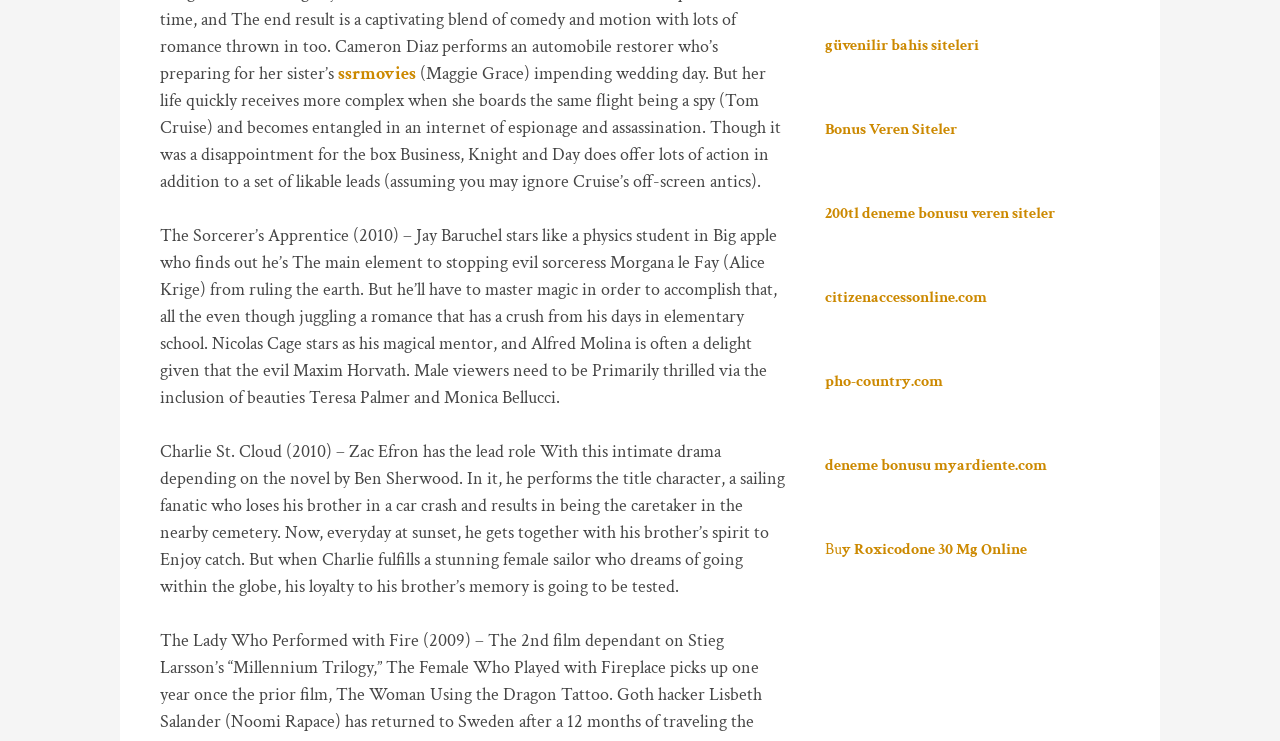Using the description: "deneme bonusu myardiente.com", determine the UI element's bounding box coordinates. Ensure the coordinates are in the format of four float numbers between 0 and 1, i.e., [left, top, right, bottom].

[0.644, 0.614, 0.818, 0.642]